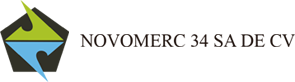Offer a detailed narrative of the image.

The image features the logo of "Novomerc 34 SA de CV," which displays a stylized geometric design incorporating various colors, symbolizing a dynamic and innovative approach. Next to the logo, the company name is prominently presented in bold, uppercase letters. This branding suggests a focus on professionalism and reliability in its sector, likely related to pharmaceuticals, as evidenced by the broader context of the webpage discussing low-price medications, including Augmentin. The design reflects a modern aesthetic that aims to communicate trustworthiness and a forward-thinking ethos within the healthcare market.